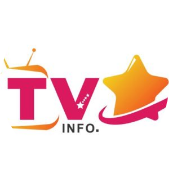Describe the image with as much detail as possible.

The image features the logo of "TV Info," which creatively combines elements representing television and entertainment. The logo includes a stylized TV set icon, depicted in bright colors, alongside a star symbol, suggesting a focus on celebrity news and entertainment information. The vibrant pink and orange hues convey energy and enthusiasm, making it visually appealing. This logo encapsulates the essence of a platform that provides updates and insights into the world of television and prominent figures in the entertainment industry.